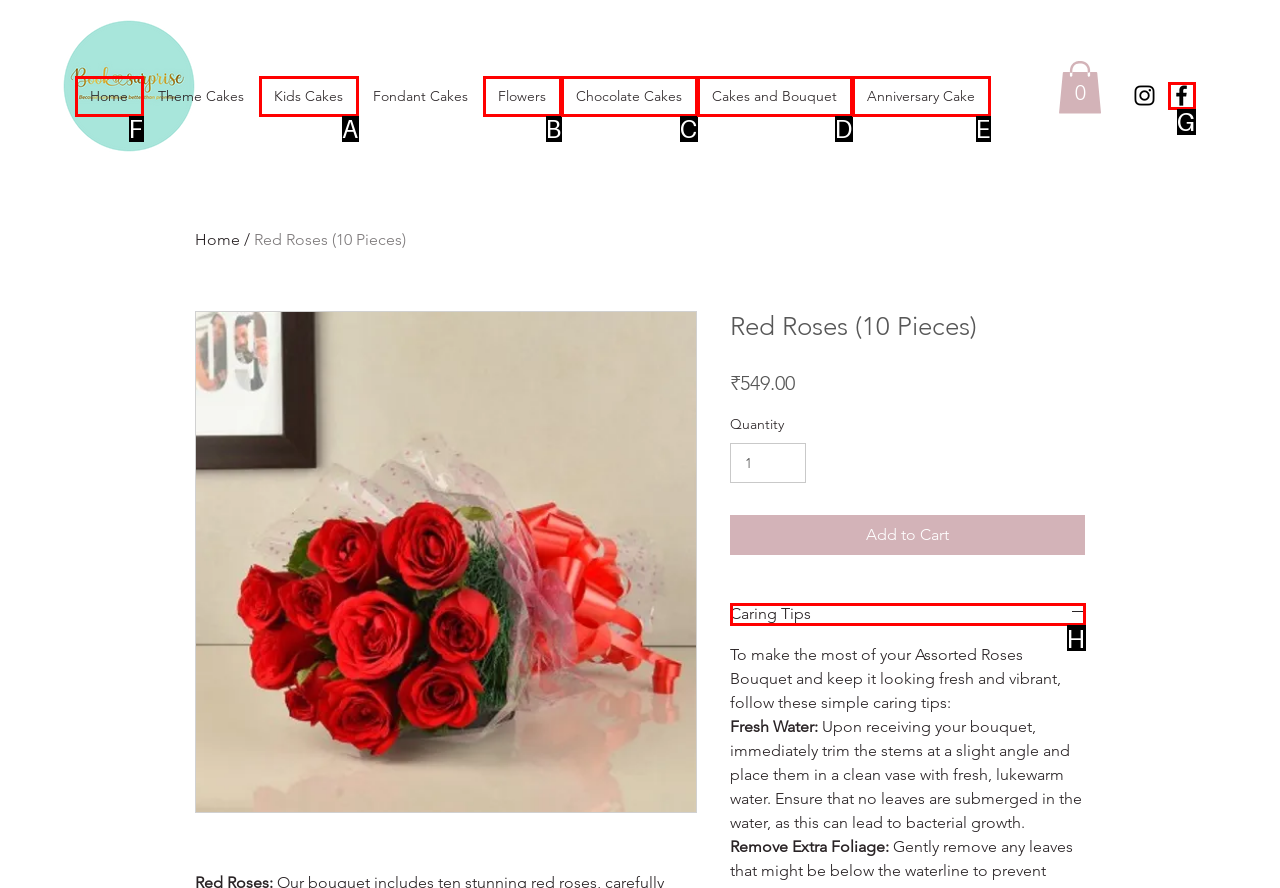Choose the HTML element you need to click to achieve the following task: Click the 'Home' link
Respond with the letter of the selected option from the given choices directly.

F